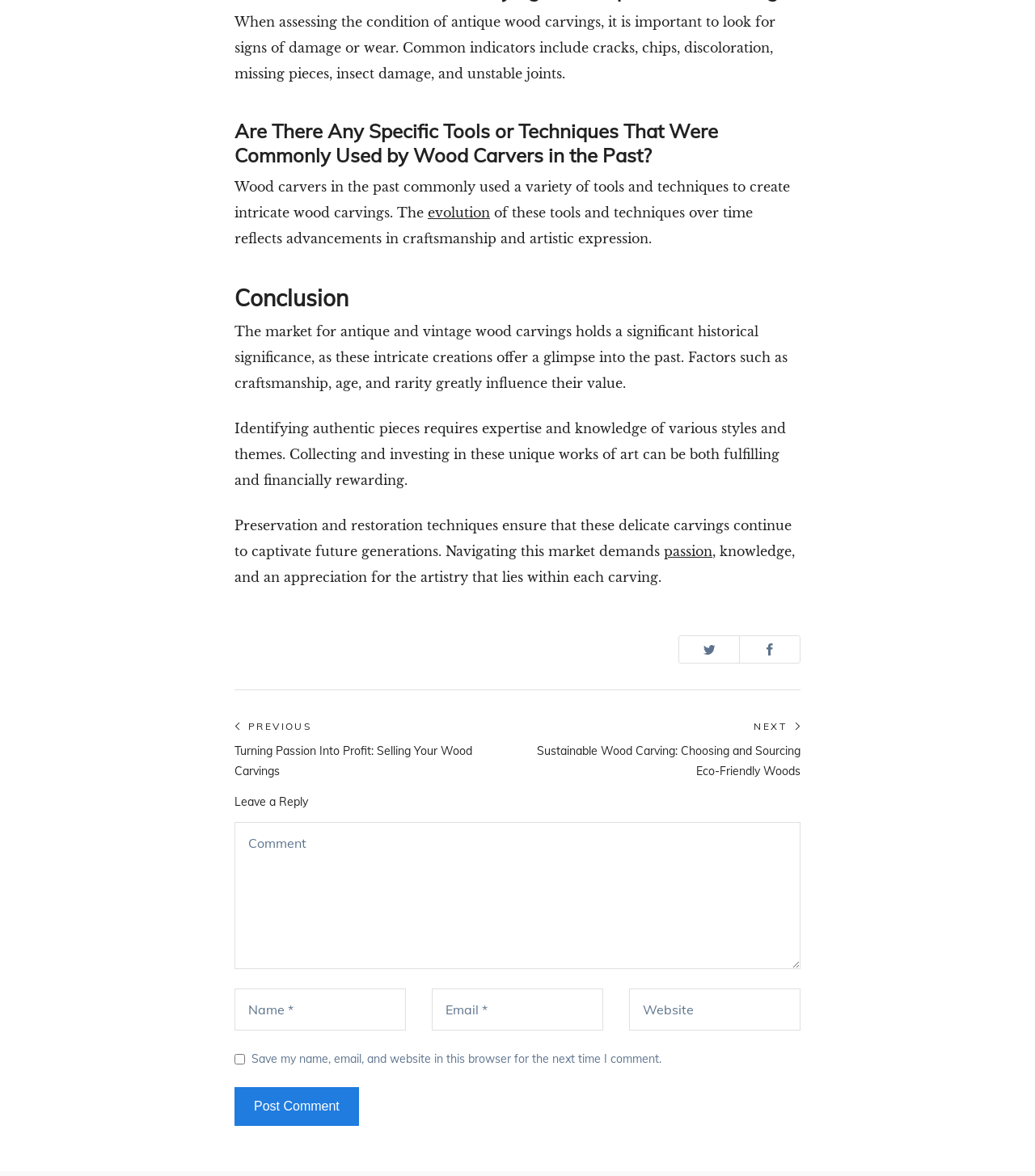Locate the UI element described as follows: "title="Share on Twitter"". Return the bounding box coordinates as four float numbers between 0 and 1 in the order [left, top, right, bottom].

[0.656, 0.541, 0.714, 0.564]